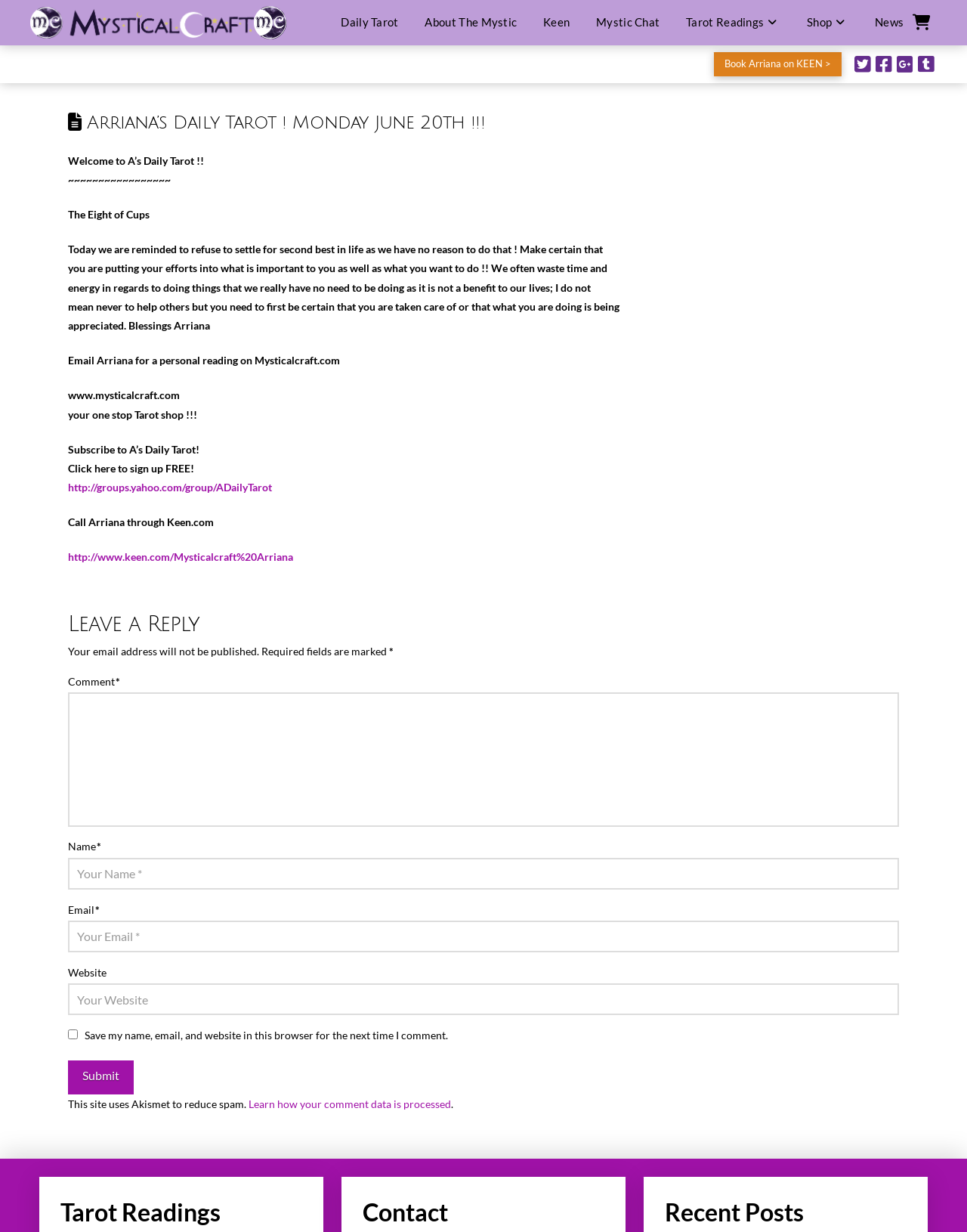Pinpoint the bounding box coordinates of the area that must be clicked to complete this instruction: "Check Become an OFFICIAL MEMBER of the Coalition checkbox".

None